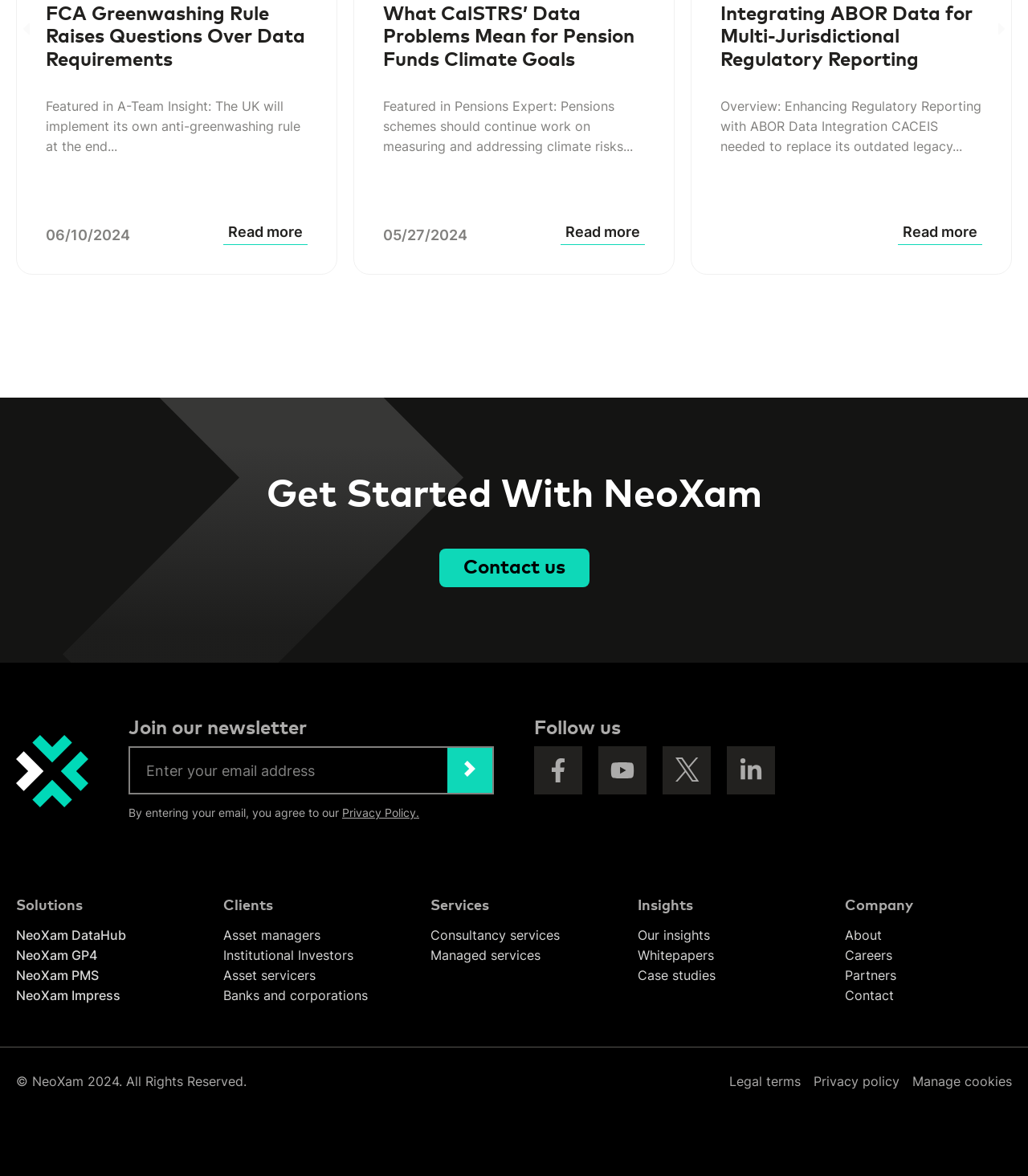Locate the bounding box coordinates of the region to be clicked to comply with the following instruction: "Search for a topic". The coordinates must be four float numbers between 0 and 1, in the form [left, top, right, bottom].

None